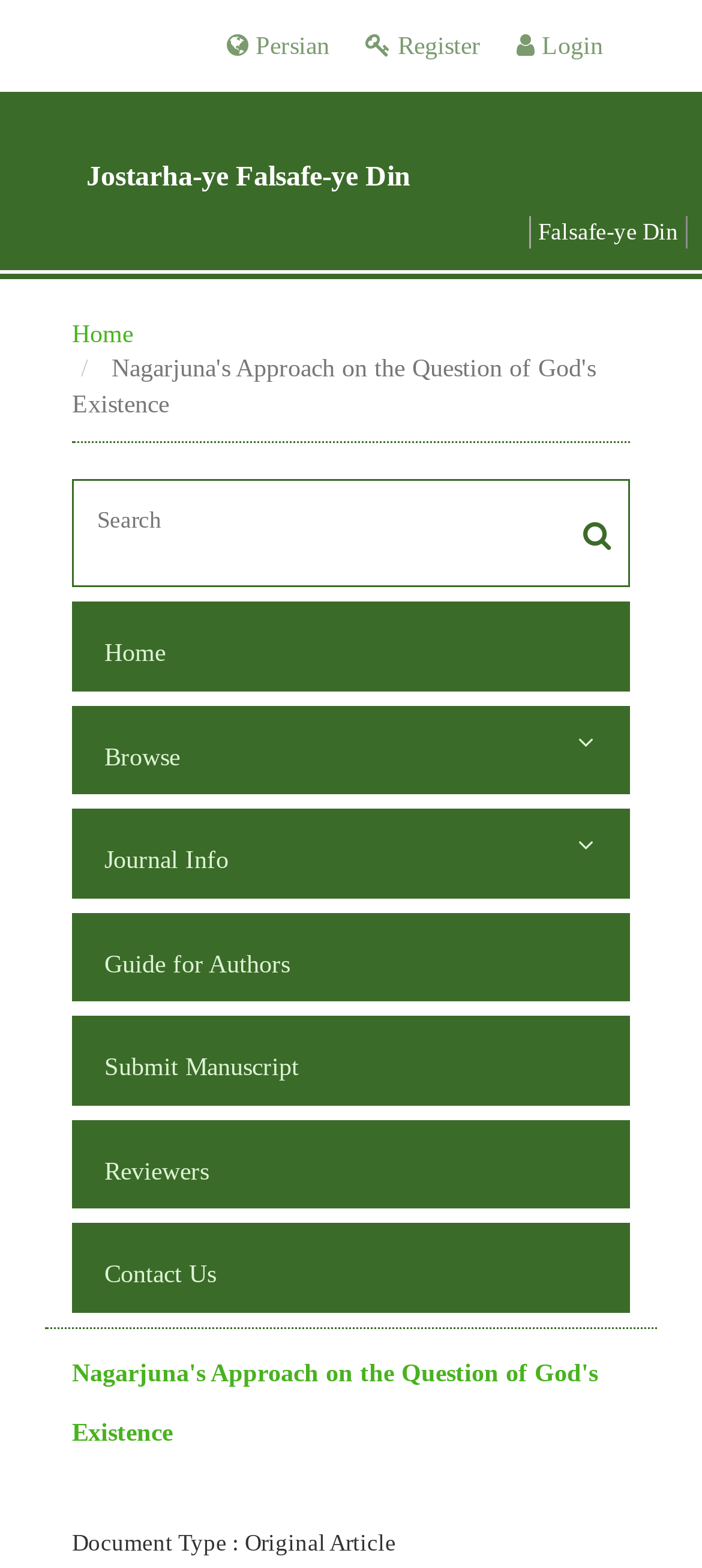Identify the main heading from the webpage and provide its text content.

Jostarha-ye Falsafe-ye Din